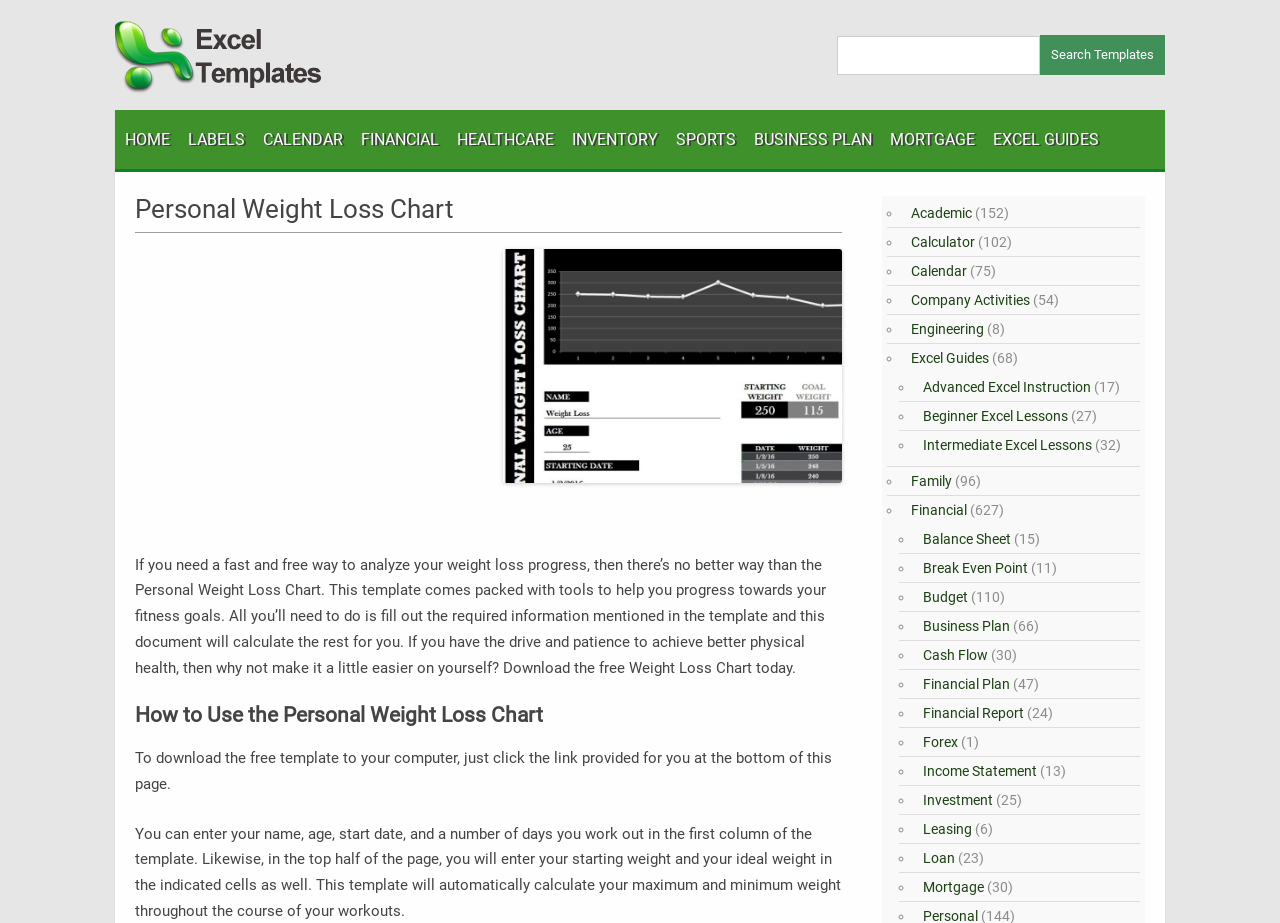Can you specify the bounding box coordinates of the area that needs to be clicked to fulfill the following instruction: "click on LABELS"?

[0.147, 0.119, 0.191, 0.183]